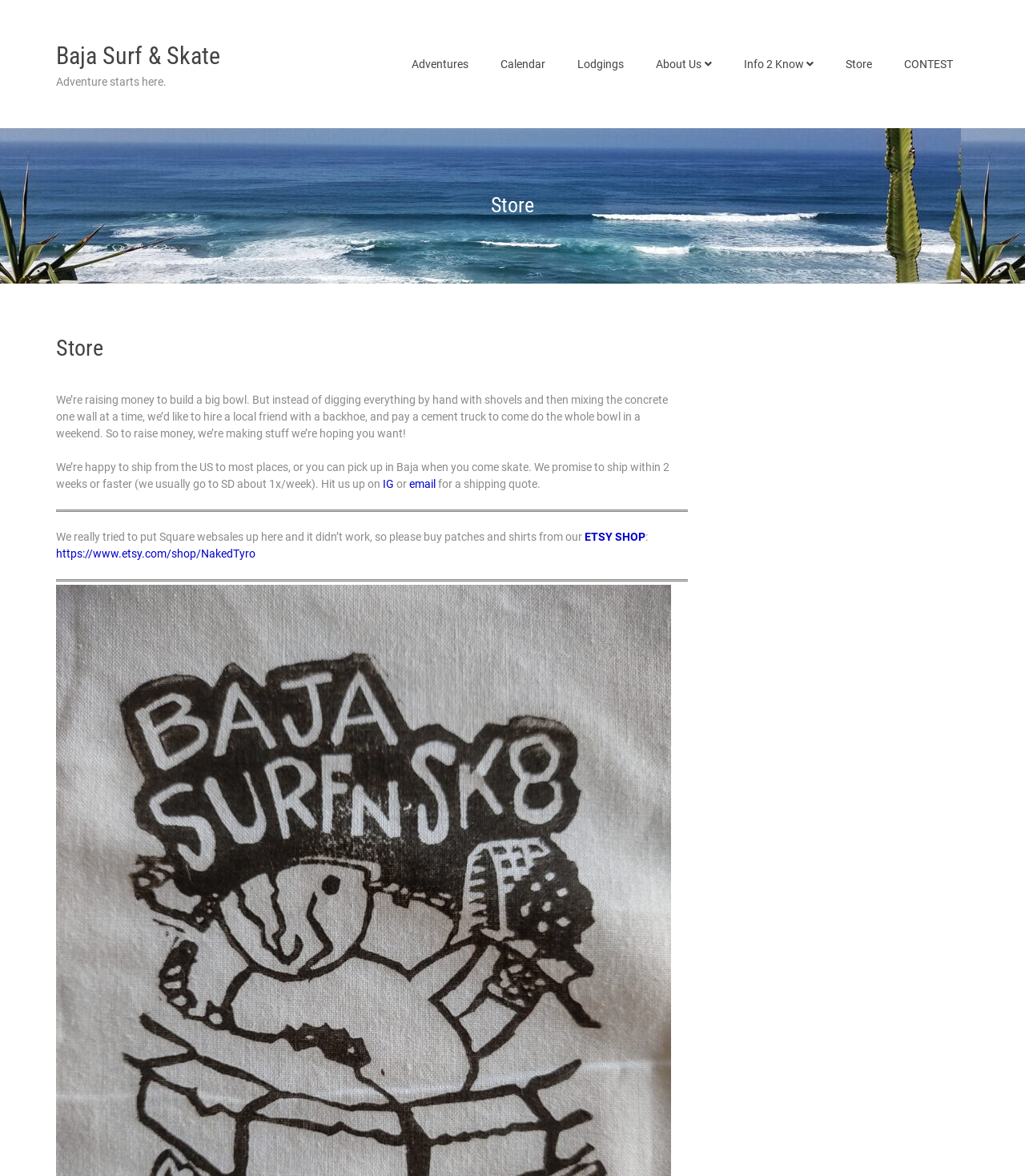Predict the bounding box coordinates for the UI element described as: "About Us". The coordinates should be four float numbers between 0 and 1, presented as [left, top, right, bottom].

[0.624, 0.037, 0.71, 0.072]